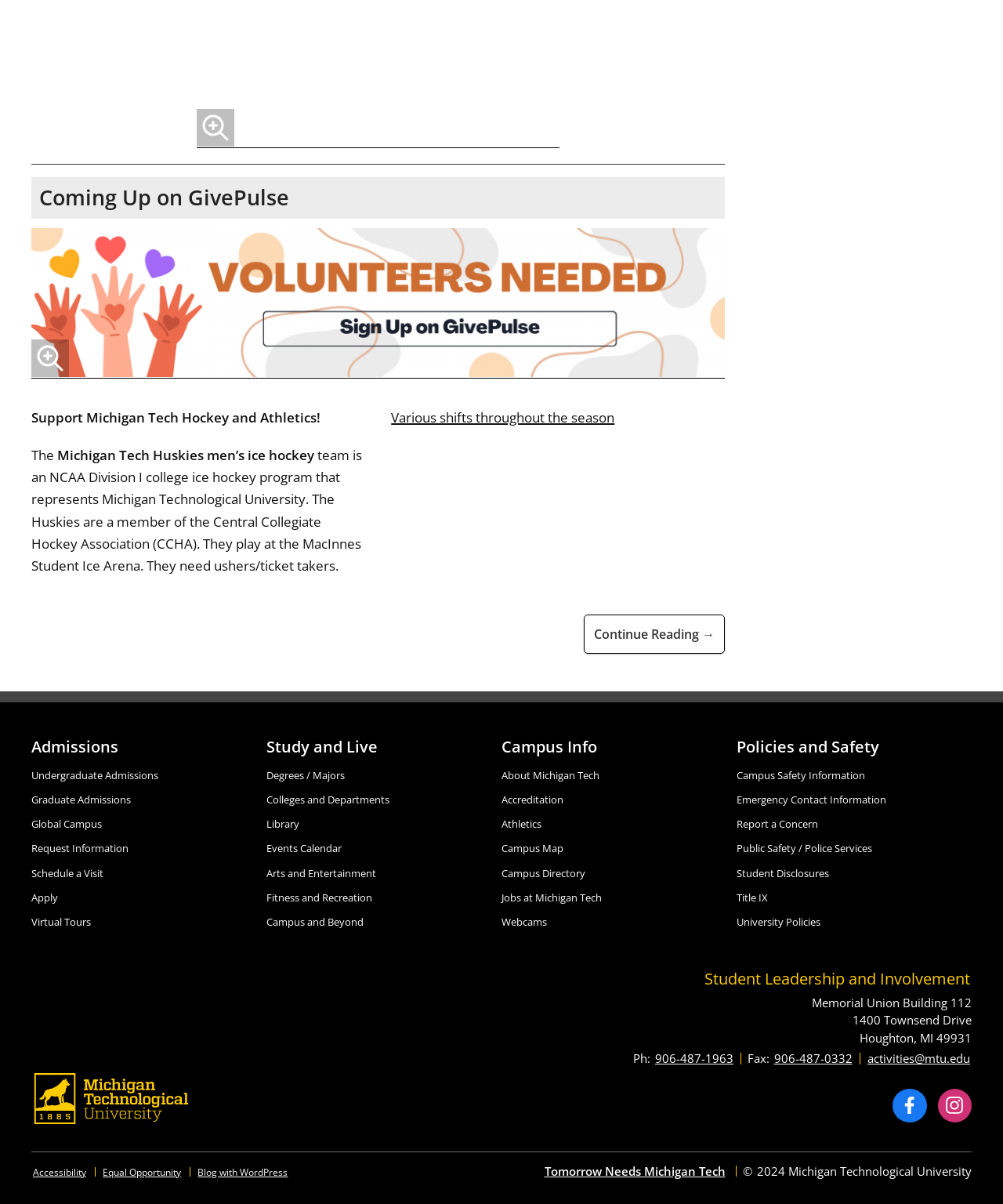Please answer the following question as detailed as possible based on the image: 
What is the name of the hockey team?

The answer can be found in the text 'The Michigan Tech Huskies men’s ice hockey team is an NCAA Division I college ice hockey program that represents Michigan Technological University.' which is describing the hockey team.